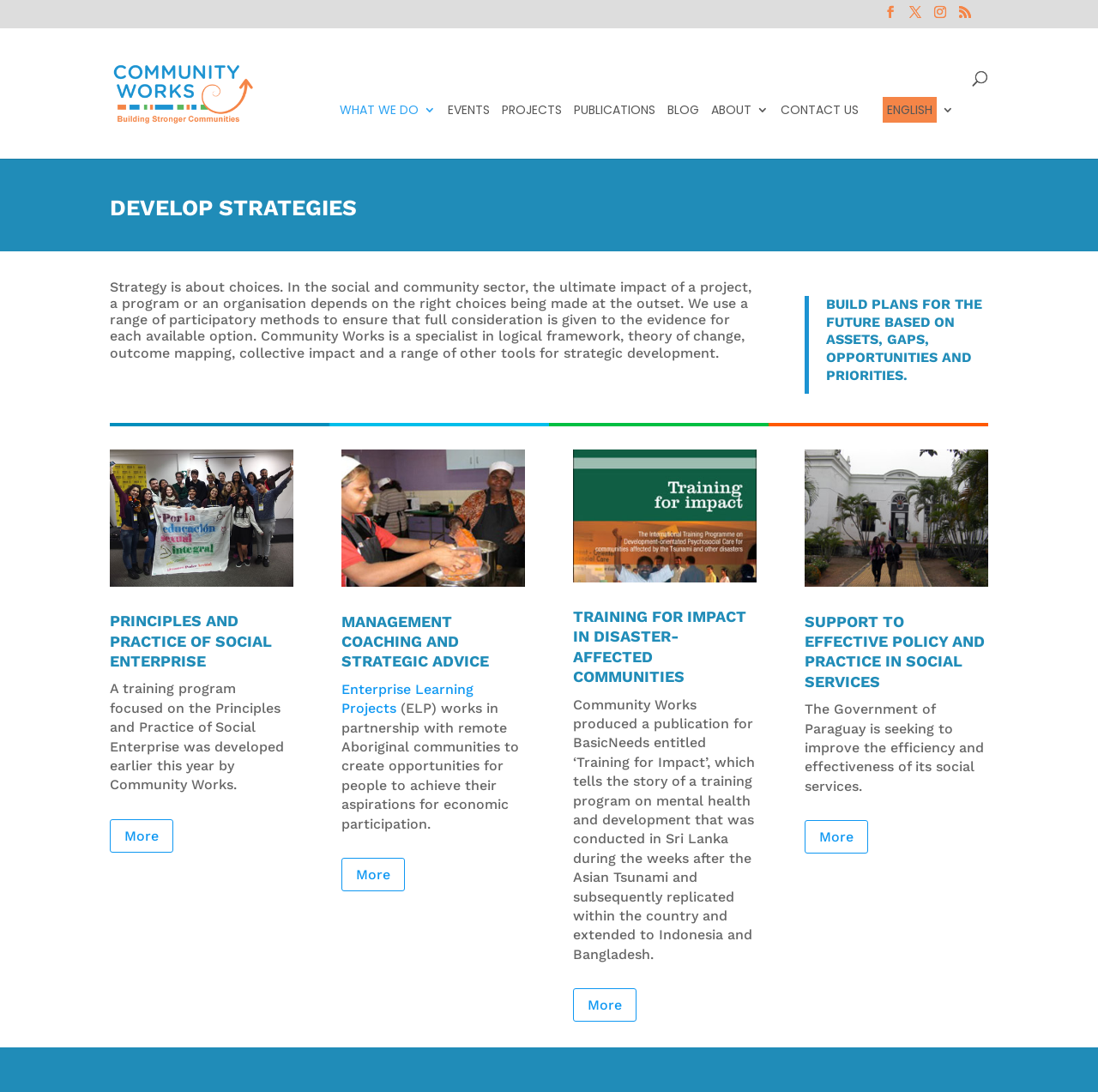Give an in-depth explanation of the webpage layout and content.

The webpage is about Community Works, an innovative consulting group that helps community sector organizations achieve the best results for individuals, families, and communities they serve. 

At the top right corner, there are four social media links represented by icons. Below them, the logo of Community Works is displayed, accompanied by a link to the homepage. 

The main navigation menu is located below the logo, with links to "What We Do", "Events", "Projects", "Publications", "Blog", "About", and "Contact Us". 

On the top right side, there is a search bar with a placeholder text "Search for:". 

The main content of the webpage is divided into several sections. The first section has a heading "DEVELOP STRATEGIES" and describes the importance of strategic planning in the social and community sector. 

Below this section, there is a blockquote with a heading "BUILD PLANS FOR THE FUTURE BASED ON ASSETS, GAPS, OPPORTUNITIES AND PRIORITIES." 

The next section has a heading "PRINCIPLES AND PRACTICE OF SOCIAL ENTERPRISE" and describes a training program developed by Community Works. 

Following this, there are sections on "MANAGEMENT COACHING AND STRATEGIC ADVICE", "Enterprise Learning Projects", "TRAINING FOR IMPACT IN DISASTER-AFFECTED COMMUNITIES", and "SUPPORT TO EFFECTIVE POLICY AND PRACTICE IN SOCIAL SERVICES". Each section provides a brief description of the respective service or project. 

Throughout the webpage, there are "More" links that allow users to access additional information about each topic.